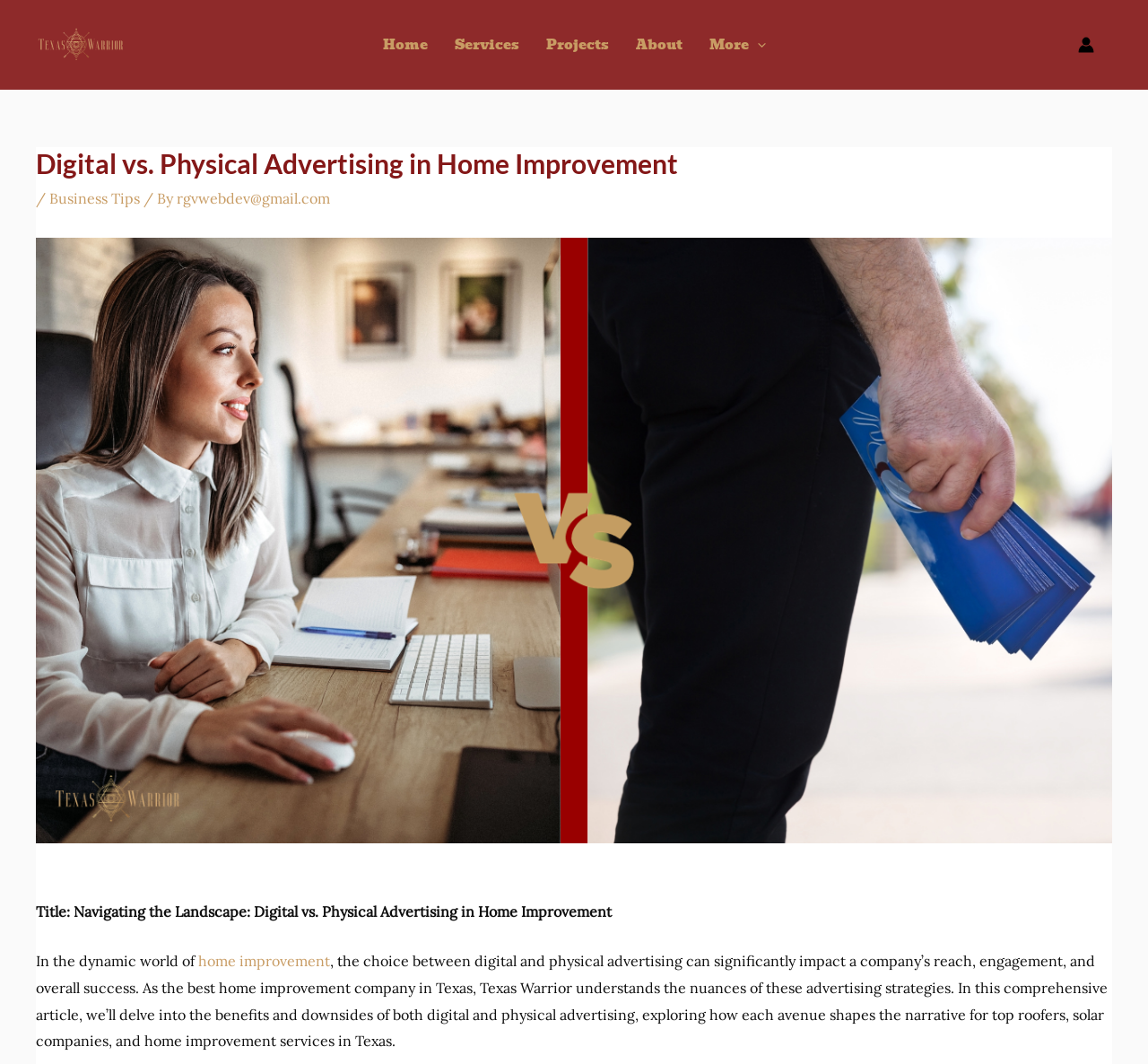Using the given element description, provide the bounding box coordinates (top-left x, top-left y, bottom-right x, bottom-right y) for the corresponding UI element in the screenshot: parent_node: More aria-label="Menu Toggle"

[0.652, 0.0, 0.667, 0.084]